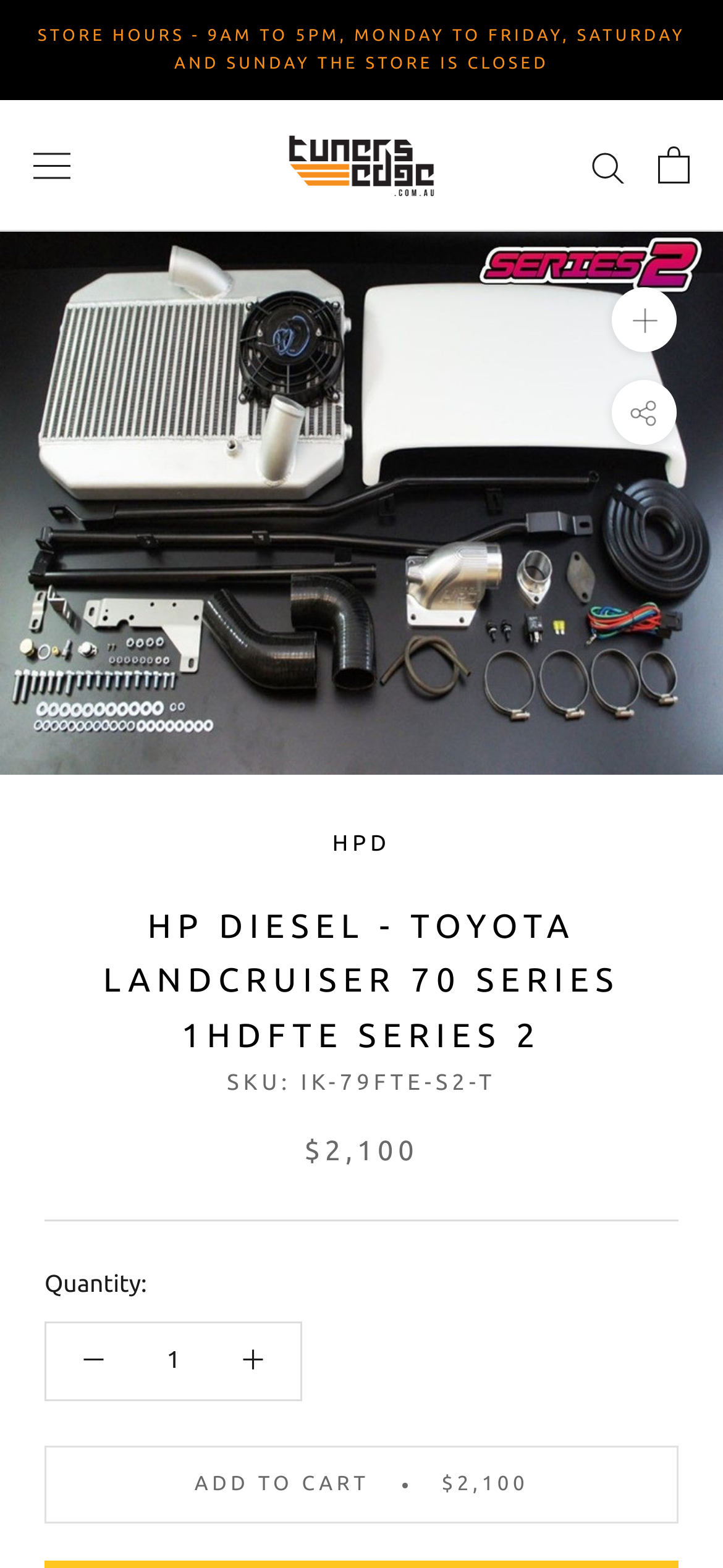Provide a thorough and detailed response to the question by examining the image: 
What is the price of the product?

I found the price of the product by looking at the product description section, where it says '$2,100' next to the 'ADD TO CART' button.